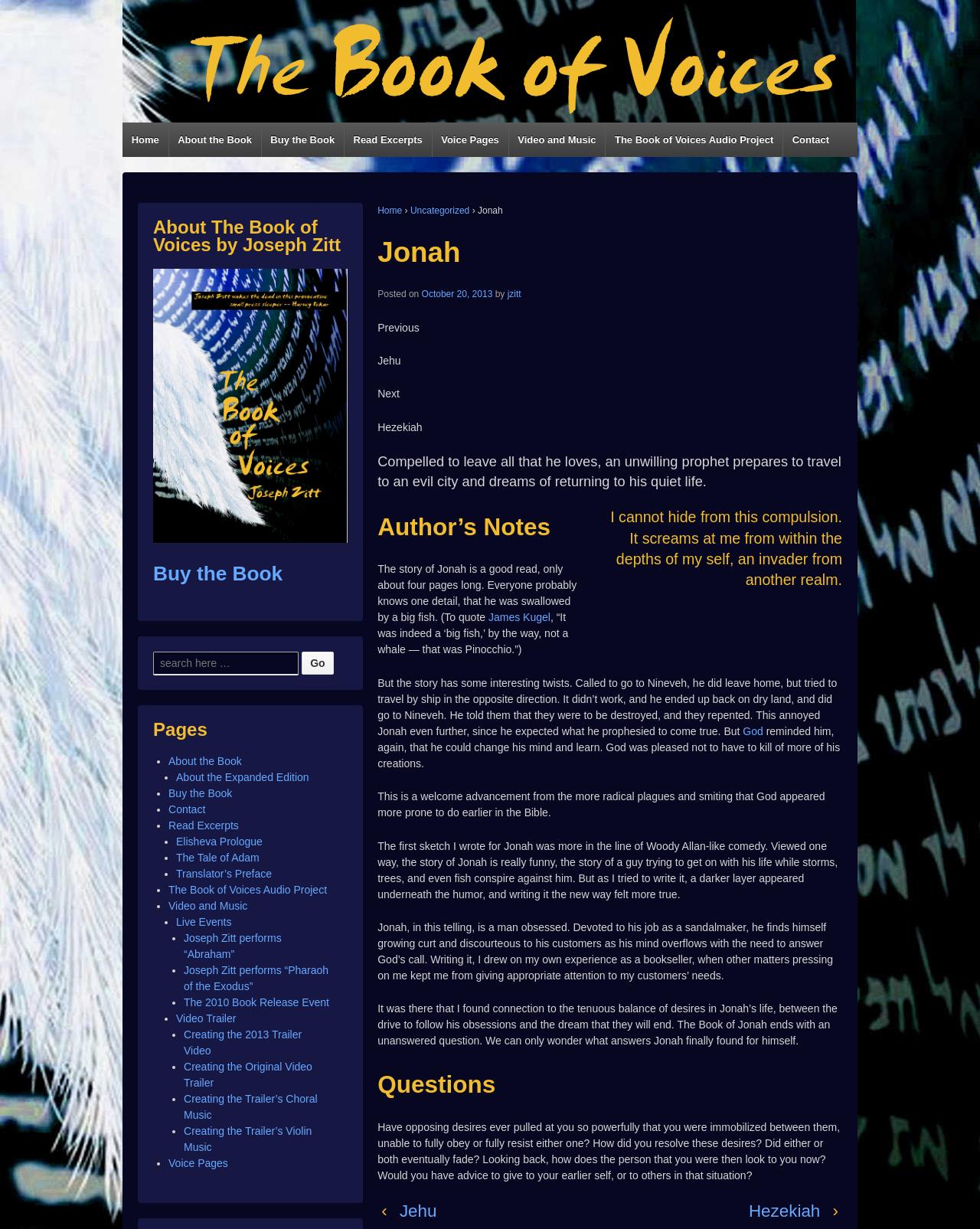Determine the coordinates of the bounding box for the clickable area needed to execute this instruction: "Go to 'About the Book'".

[0.171, 0.614, 0.247, 0.624]